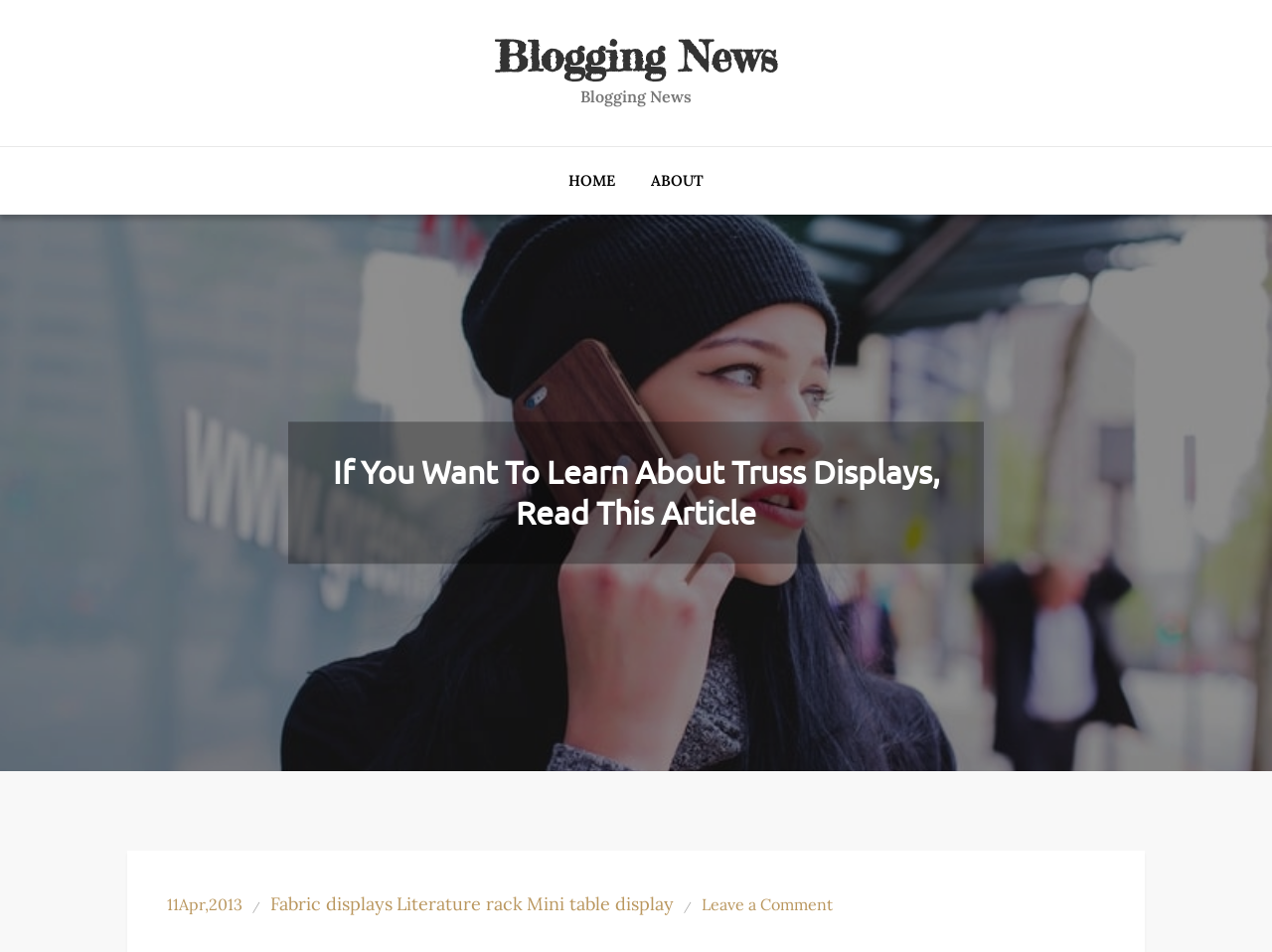How many links are below the article heading?
Please use the visual content to give a single word or phrase answer.

4